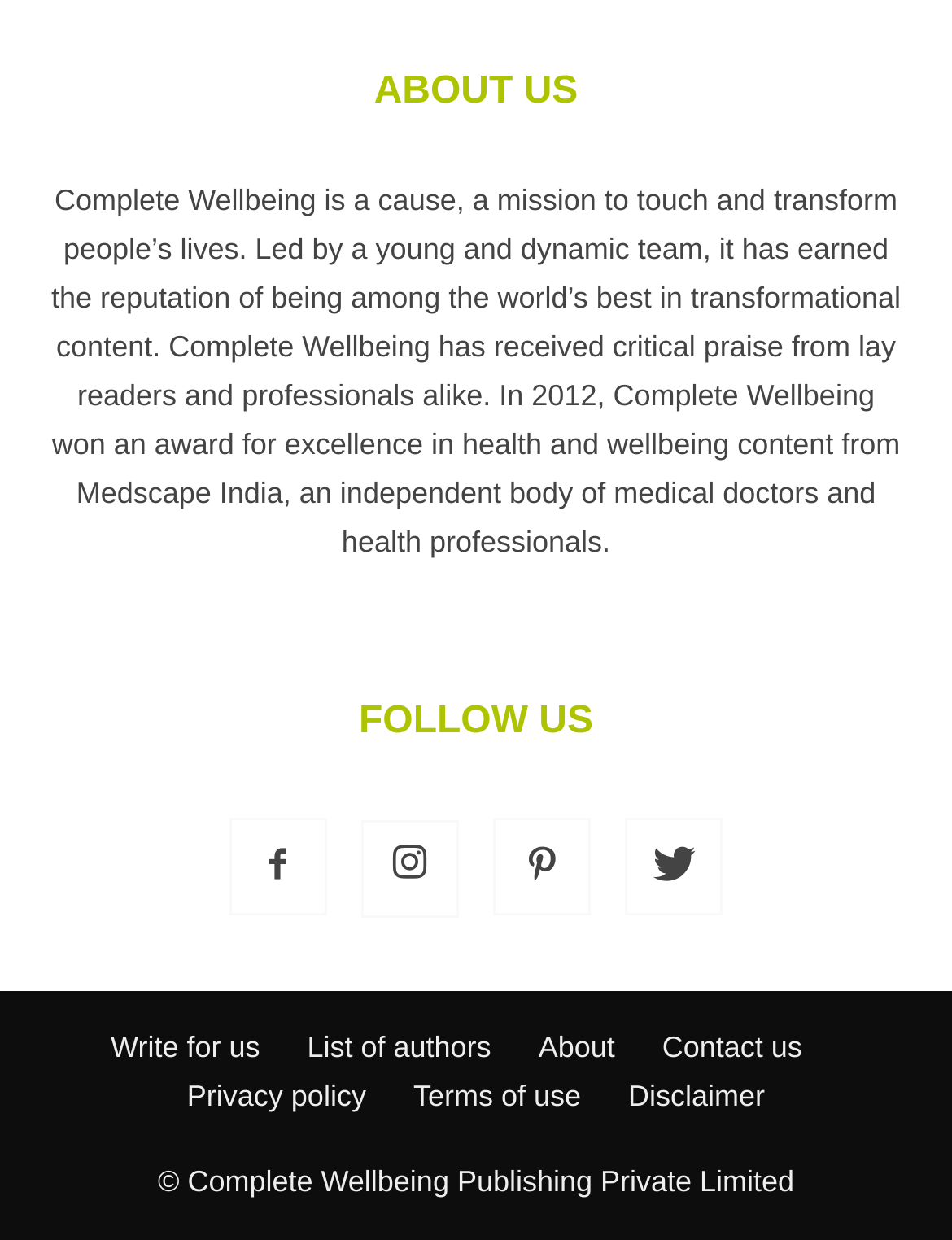Determine the bounding box coordinates of the section I need to click to execute the following instruction: "Contact Complete Wellbeing". Provide the coordinates as four float numbers between 0 and 1, i.e., [left, top, right, bottom].

[0.696, 0.827, 0.843, 0.862]